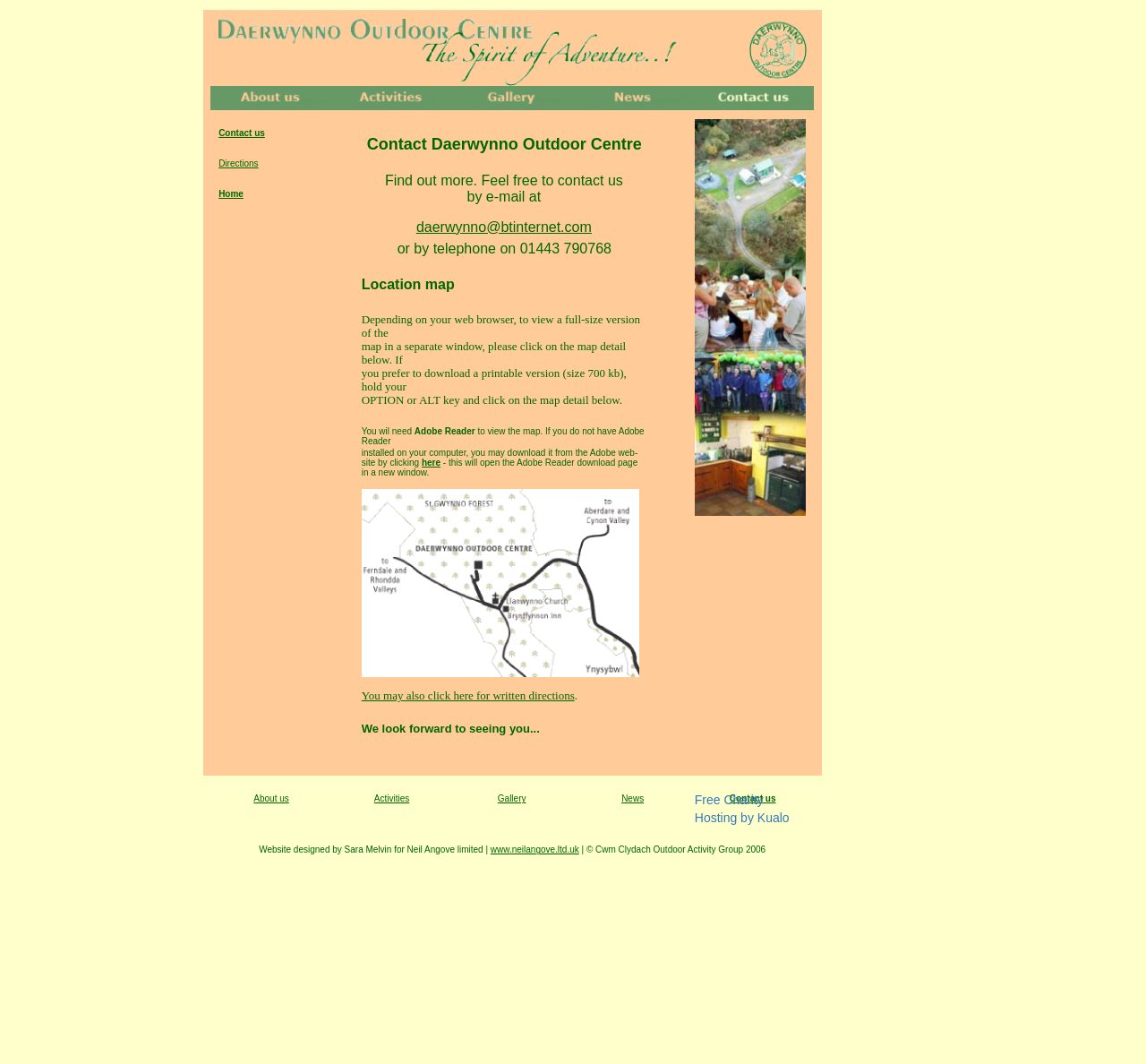How can I contact Daerwynno Outdoor Centre?
Observe the image and answer the question with a one-word or short phrase response.

By email or phone